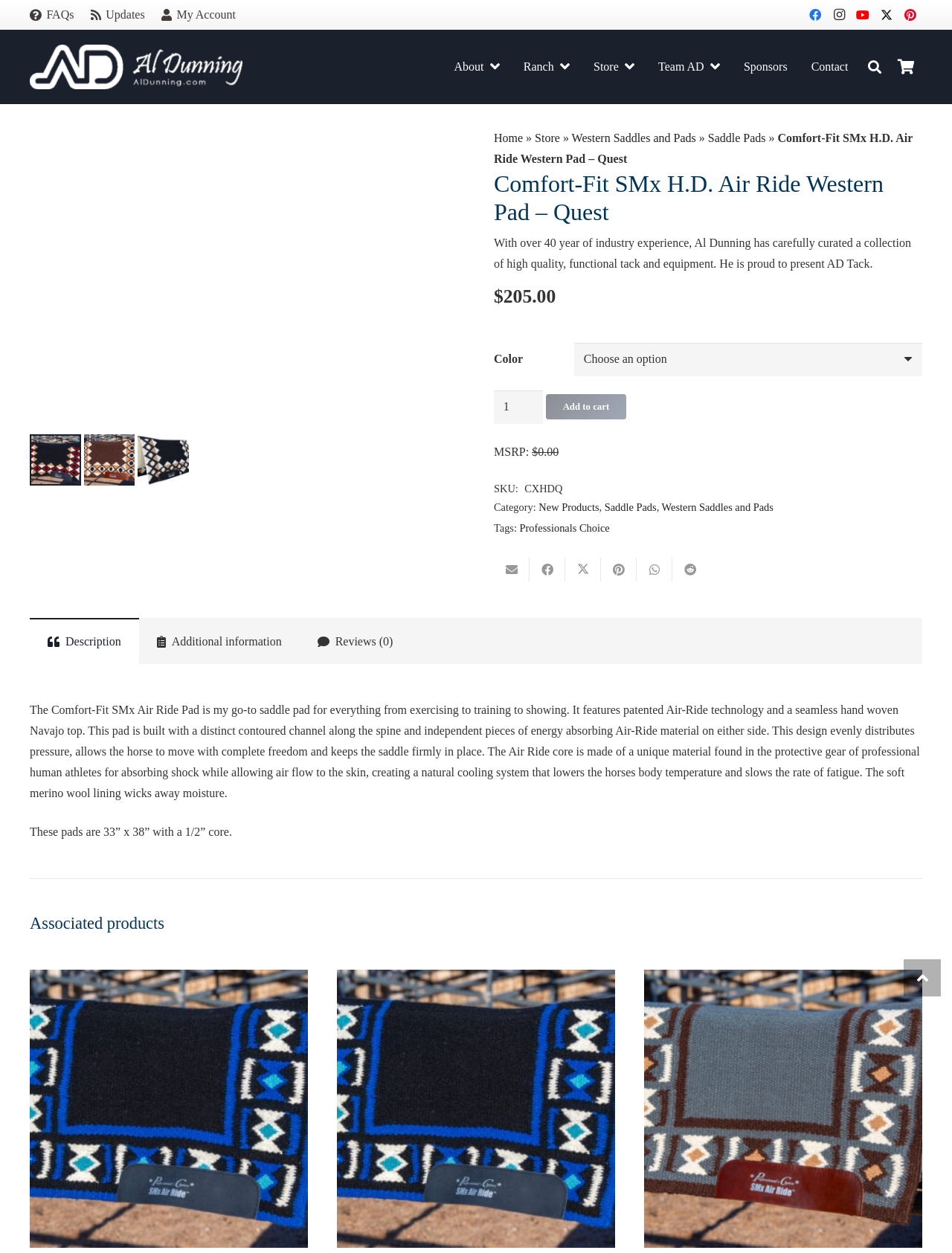Utilize the details in the image to thoroughly answer the following question: What is the name of the product?

The name of the product can be found in the heading element on the webpage, which is 'Comfort-Fit SMx H.D. Air Ride Western Pad – Quest'.